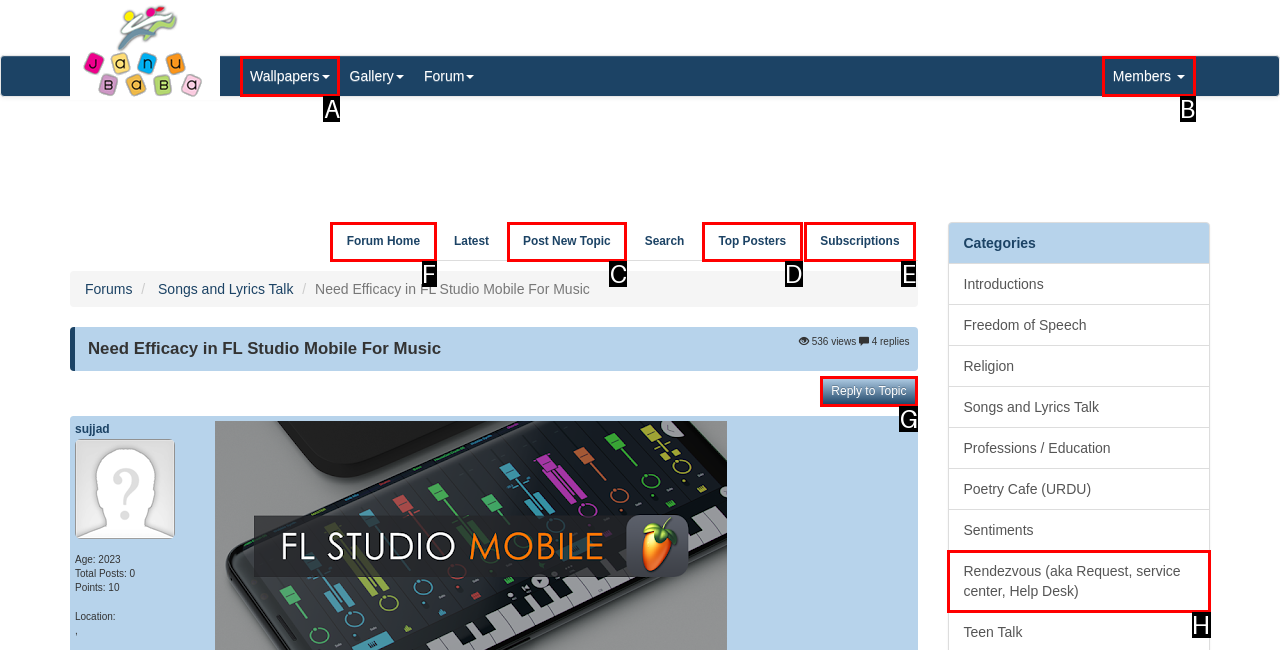From the given options, indicate the letter that corresponds to the action needed to complete this task: View the Forum Home page. Respond with only the letter.

F